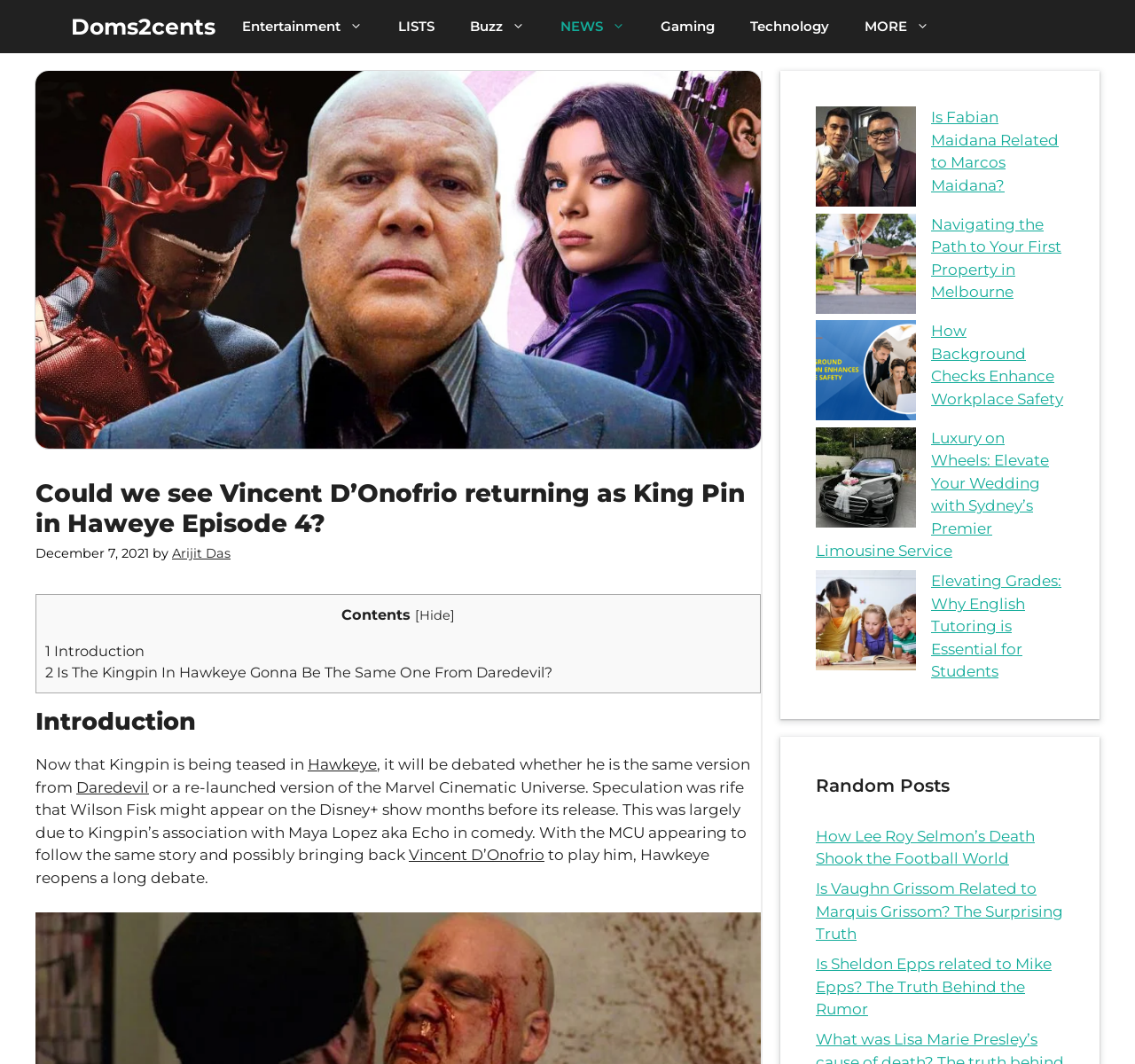Identify the bounding box coordinates for the region of the element that should be clicked to carry out the instruction: "Read the article 'Could we see Vincent D’Onofrio returning as King Pin in Haweye Episode 4?'". The bounding box coordinates should be four float numbers between 0 and 1, i.e., [left, top, right, bottom].

[0.031, 0.45, 0.67, 0.506]